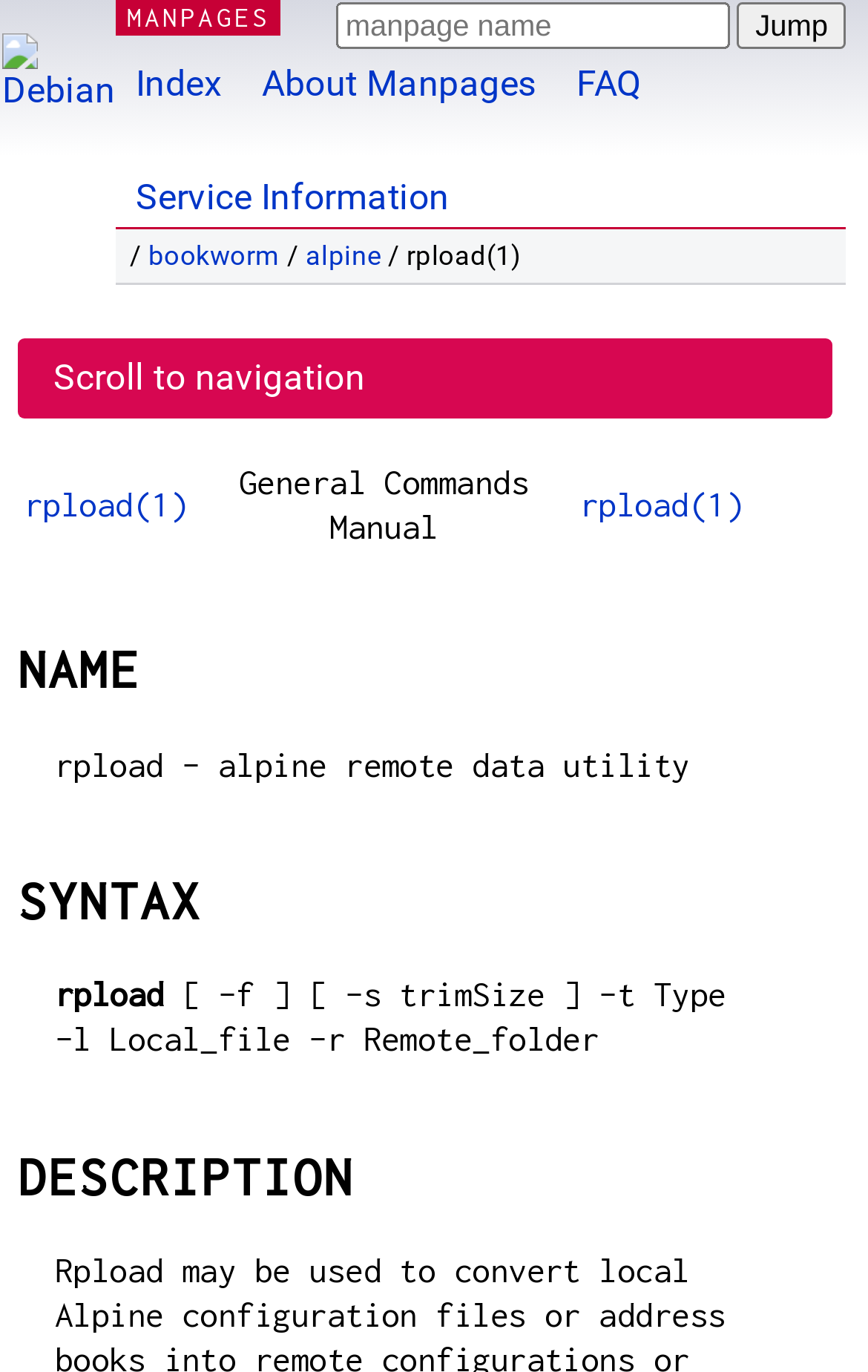What is the syntax of the rpload command?
Refer to the image and provide a one-word or short phrase answer.

[ -f ] [ -s trimSize ] -t Type -l Local_file -r Remote_folder